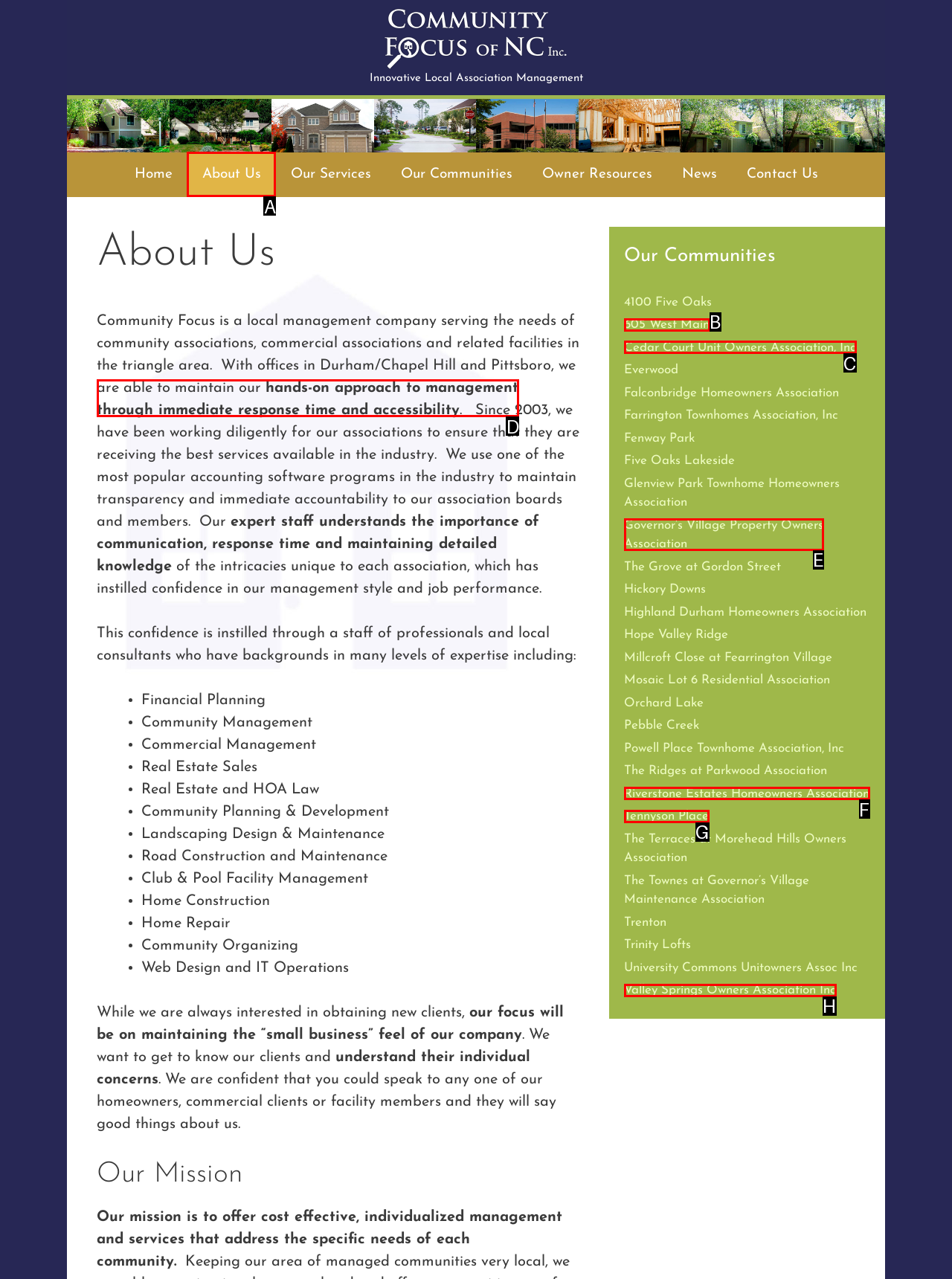Decide which UI element to click to accomplish the task: Learn about the company's services
Respond with the corresponding option letter.

D